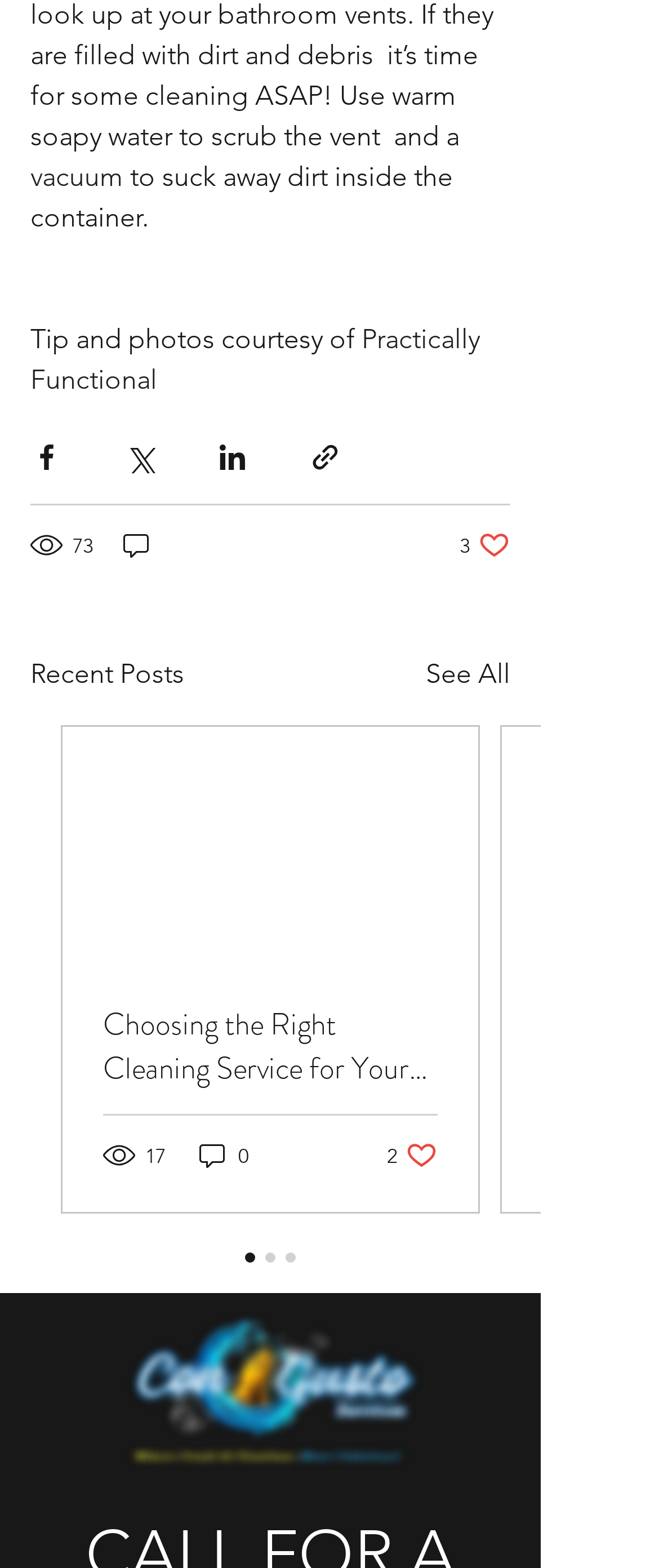What is the number of views for the first article?
Provide a comprehensive and detailed answer to the question.

I looked for the text that indicates the number of views for an article and found '73 views' next to an image, which suggests that the first article has 73 views.